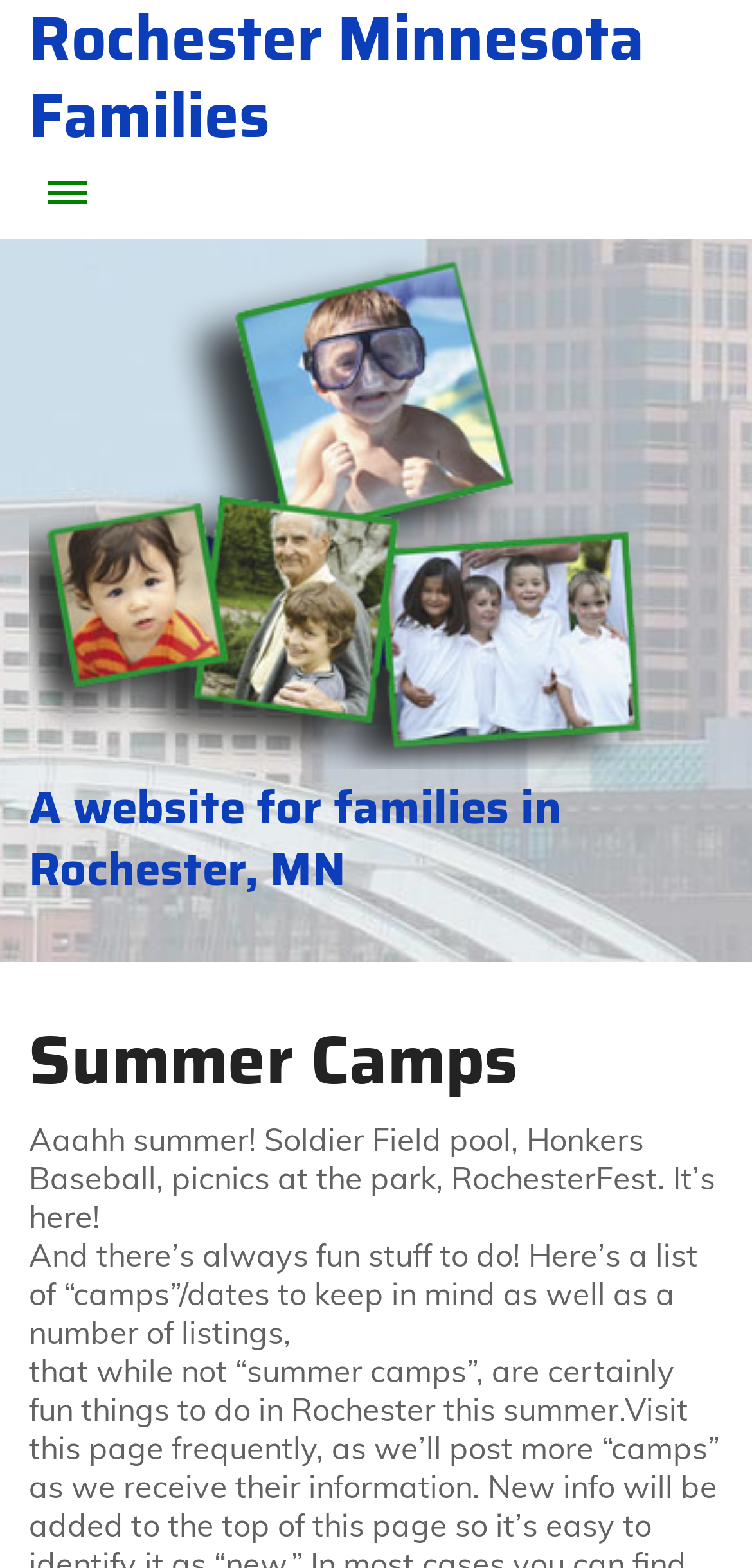Summarize the webpage in an elaborate manner.

The webpage is the homepage for ROCHESTERfamilies.com, a website providing information on kid- and family-friendly activities in Rochester, Minnesota. At the top left corner, there is a link to the menu. Below the menu, there is a horizontal list of links, including "Home", "News", "Weekly Newsletter", "Calendar of Events", and more, which are currently hidden. 

On the left side of the page, there is a brief description of the website, stating that it is a resource for families in Rochester, MN. Below this description, there is a heading "Summer Camps" followed by two paragraphs of text. The first paragraph mentions summer activities in Rochester, such as visiting the Soldier Field pool, watching Honkers Baseball, and having picnics at the park. The second paragraph introduces a list of summer camps and activities, along with their corresponding dates.